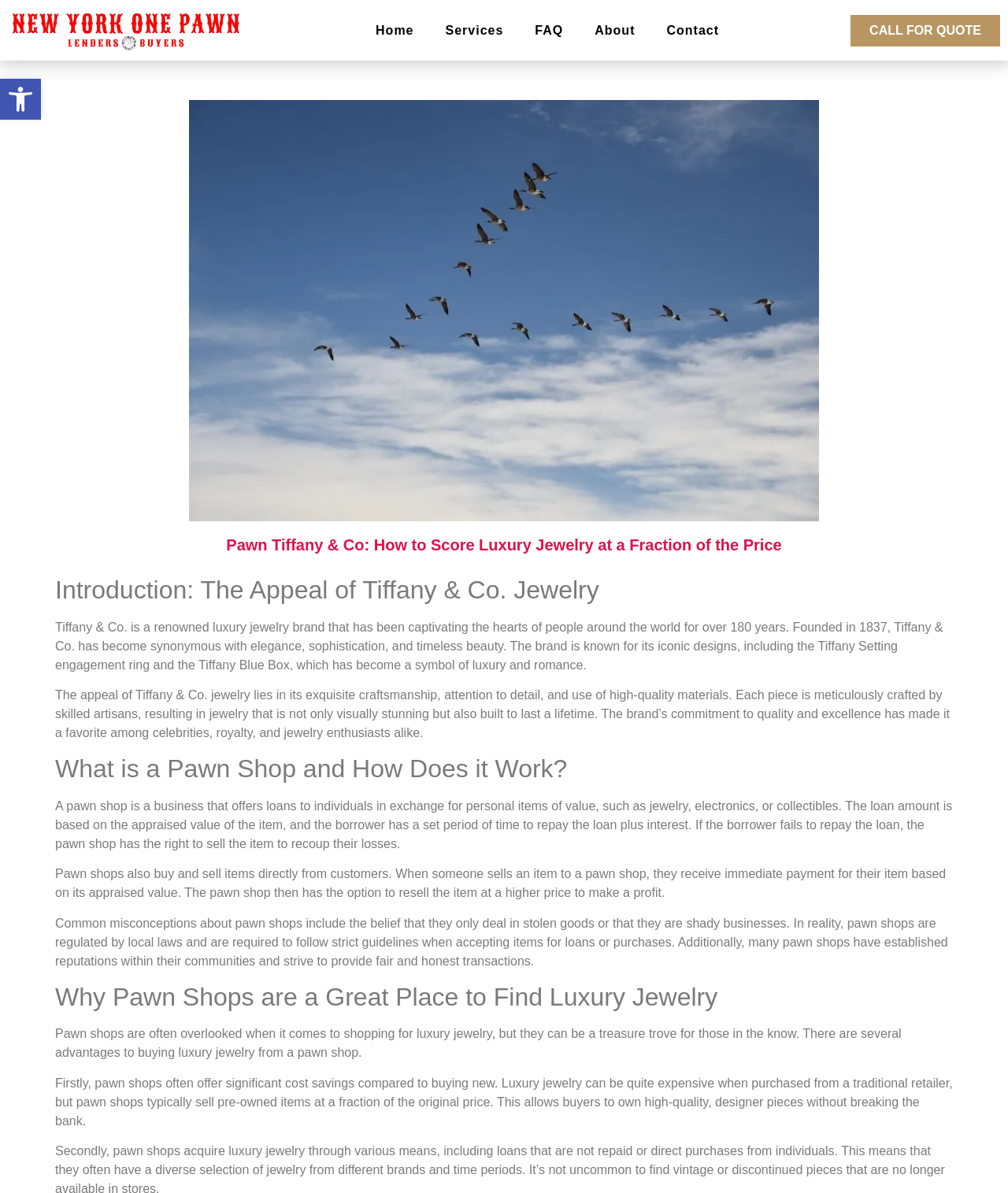Why are pawn shops a great place to find luxury jewelry?
Provide a comprehensive and detailed answer to the question.

According to the webpage, pawn shops are a great place to find luxury jewelry because they often offer significant cost savings compared to buying new. Luxury jewelry can be quite expensive when purchased from a traditional retailer, but pawn shops typically sell pre-owned items at a fraction of the original price.